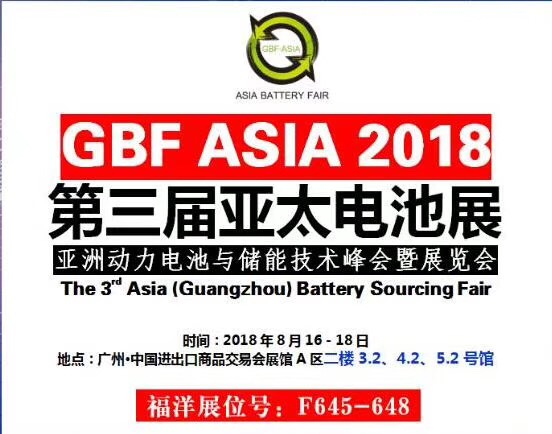What is the date range of the event?
Provide a thorough and detailed answer to the question.

The date range of the event is explicitly mentioned in the graphic, which states that the event will take place from August 16 to 18, 2018.